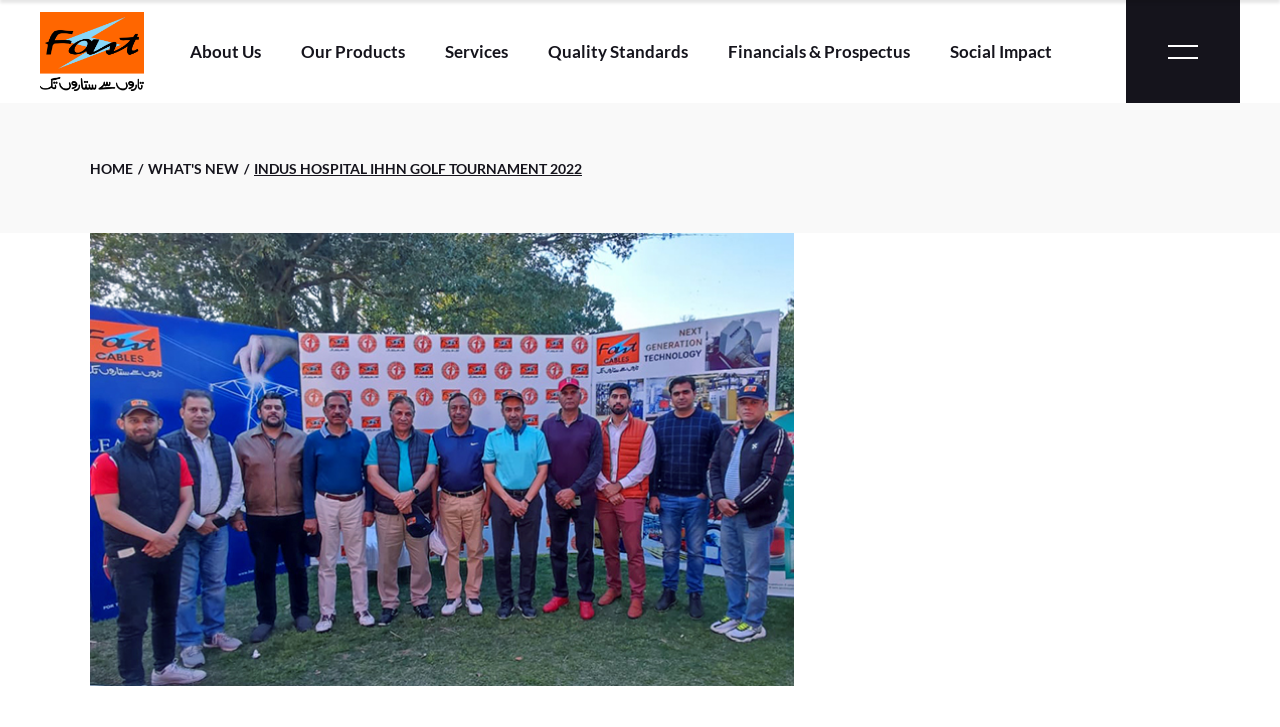Write a detailed summary of the webpage, including text, images, and layout.

The webpage is about Fast Cables co-hosting the Indus Hospital IHHN Golf Tournament 2022. At the top left corner, there is a Fast Cables logo, which is a combination of three images: a dark logo, a light logo, and the text "Fast Cables". 

Below the logo, there is a top navigation menu with several links, including "About Us", "Our Products", "Services", "Quality Standards", "Financials & Prospectus", and "Social Impact". Each of these links has sub-links, such as "Cables", "Lights", and "Metals" under "Our Products", and "Financial Statements" and "Prospectus & Forms" under "Financials & Prospectus". Some of these sub-links have accompanying images.

On the top right corner, there is a secondary navigation menu with links to "HOME" and "WHAT'S NEW". Below this menu, there is a prominent heading that reads "INDUS HOSPITAL IHHN GOLF TOURNAMENT 2022".